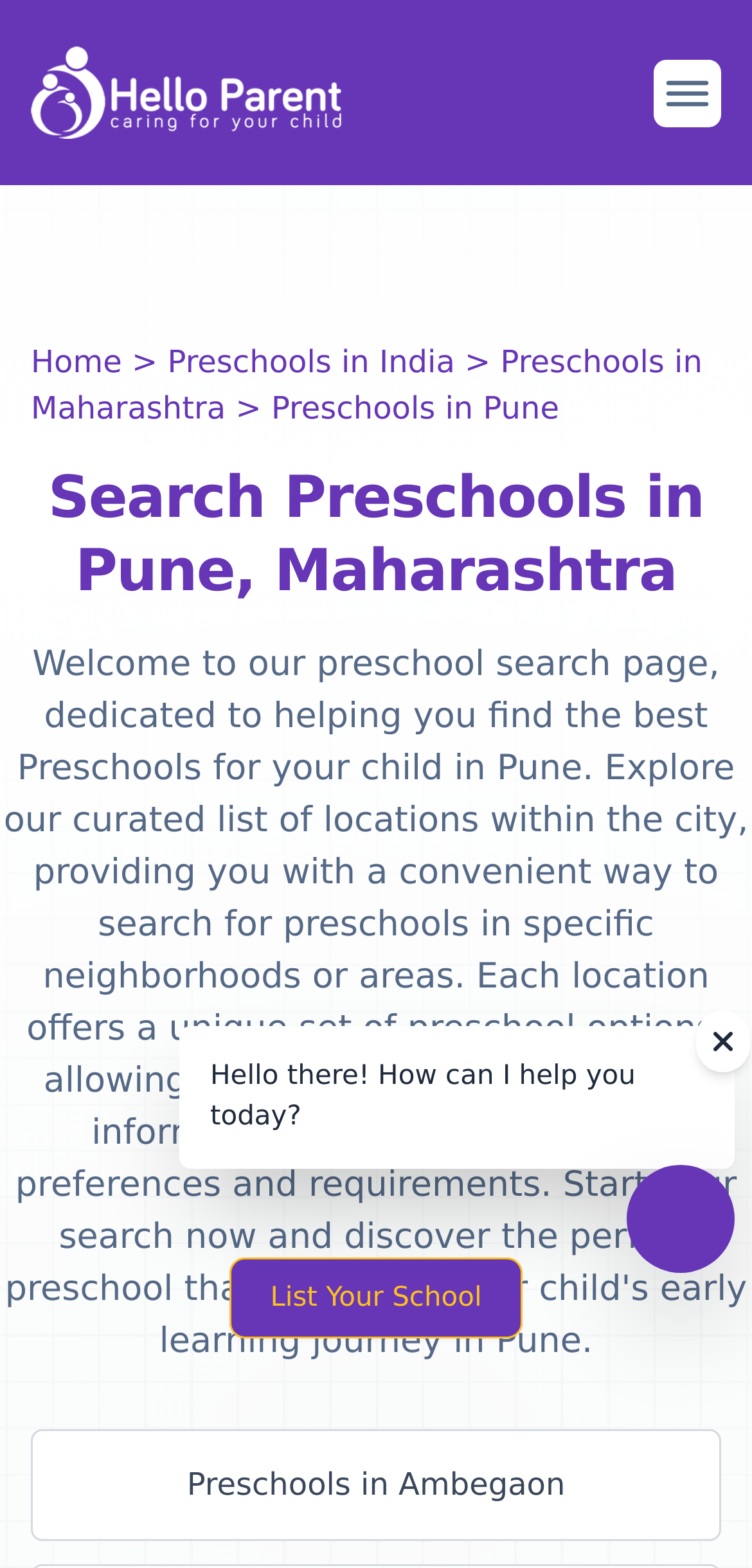Determine the heading of the webpage and extract its text content.

Search Preschools in Pune, Maharashtra